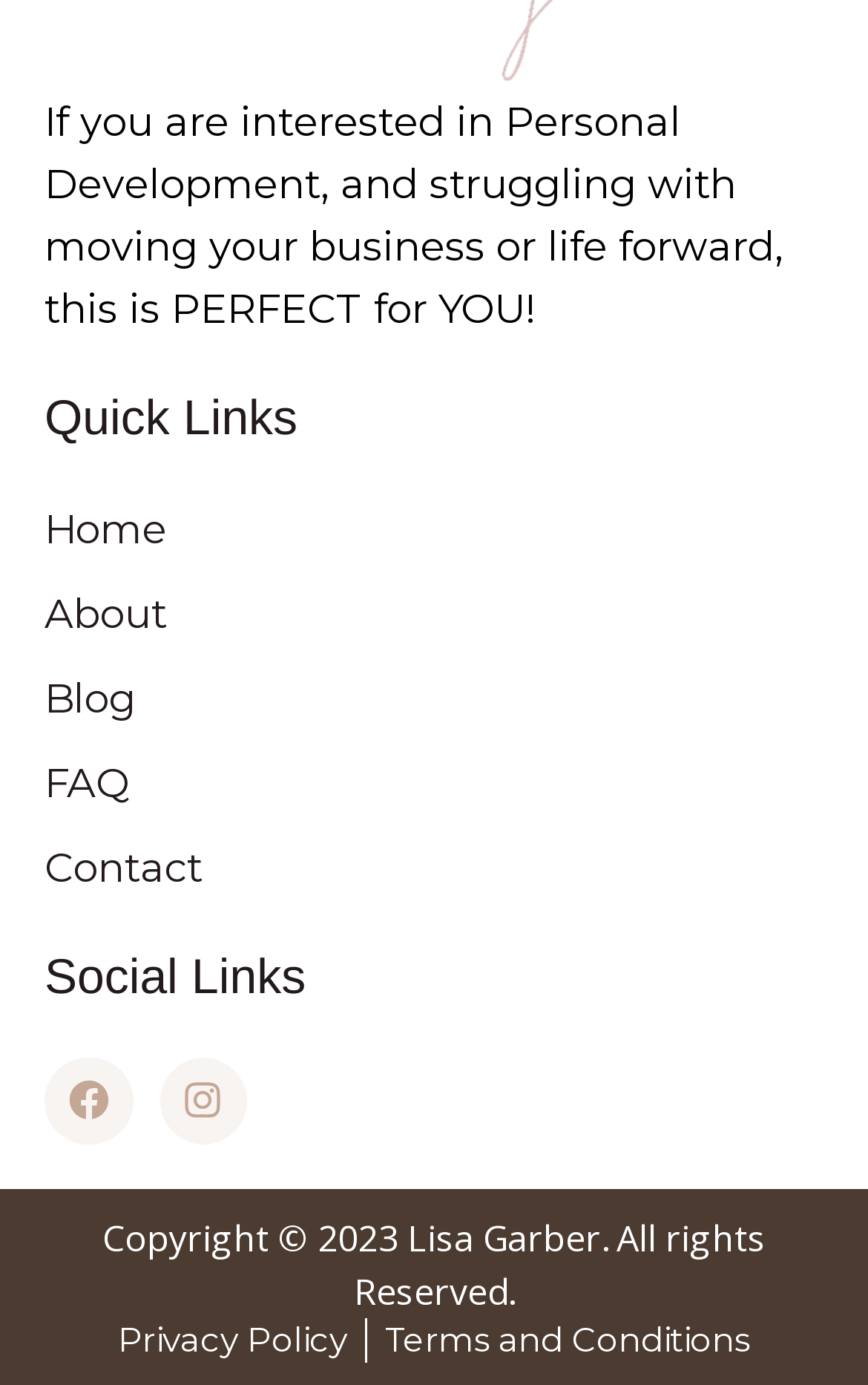Please identify the bounding box coordinates for the region that you need to click to follow this instruction: "read the blog".

[0.051, 0.482, 0.949, 0.527]